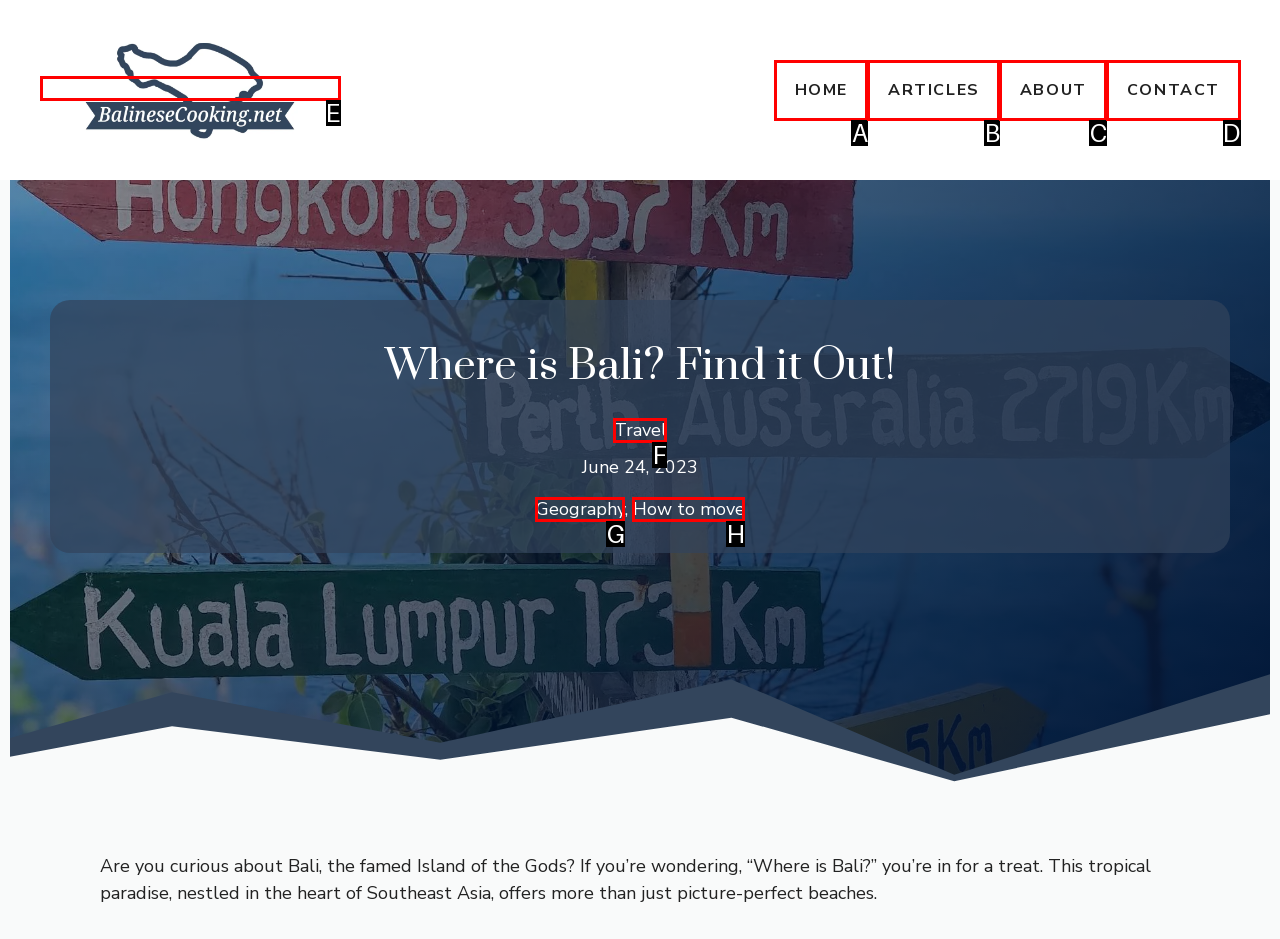Determine the option that aligns with this description: Geography
Reply with the option's letter directly.

G